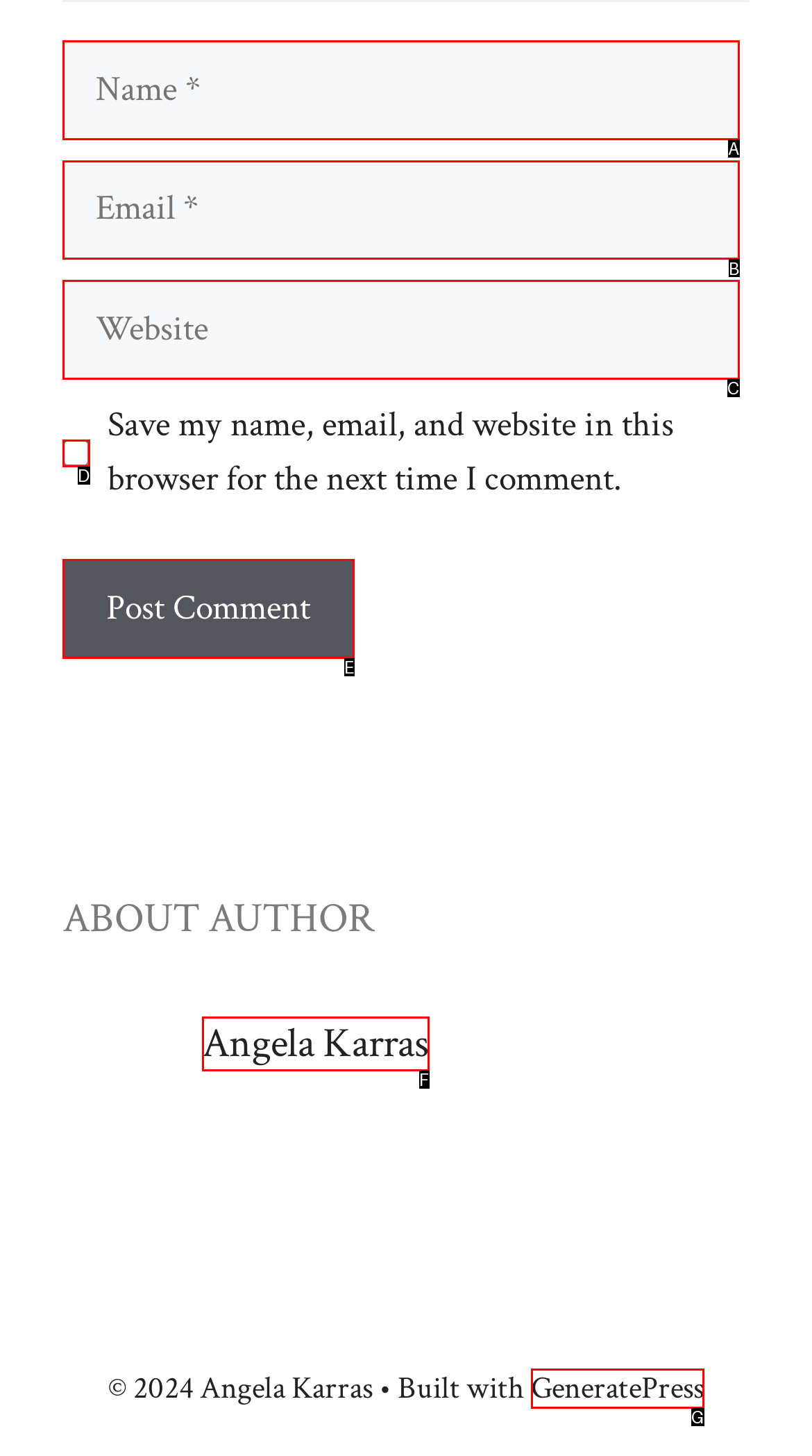Find the HTML element that suits the description: parent_node: Comment name="url" placeholder="Website"
Indicate your answer with the letter of the matching option from the choices provided.

C